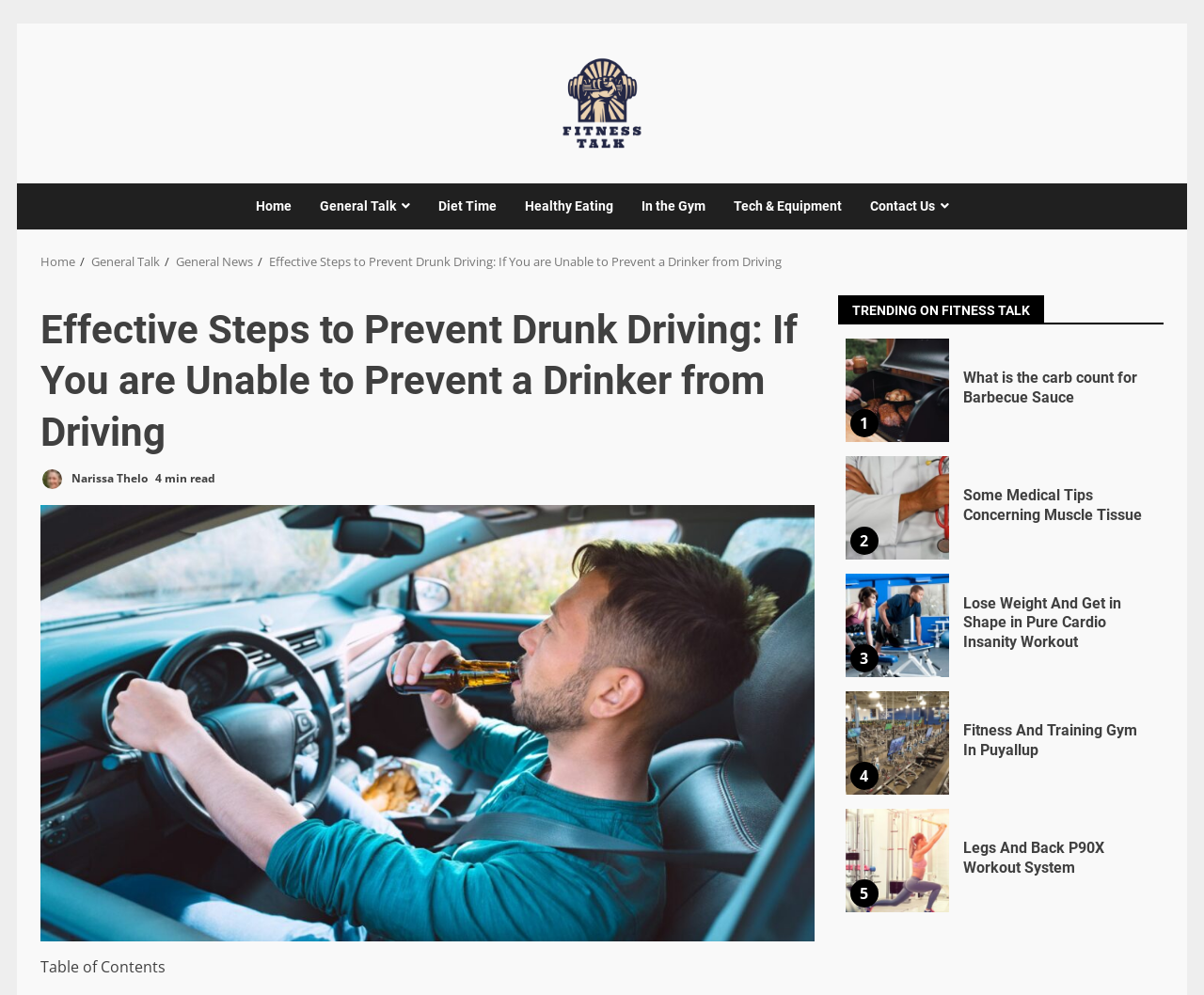What is the main topic of this webpage?
From the image, provide a succinct answer in one word or a short phrase.

Drunk Driving Prevention